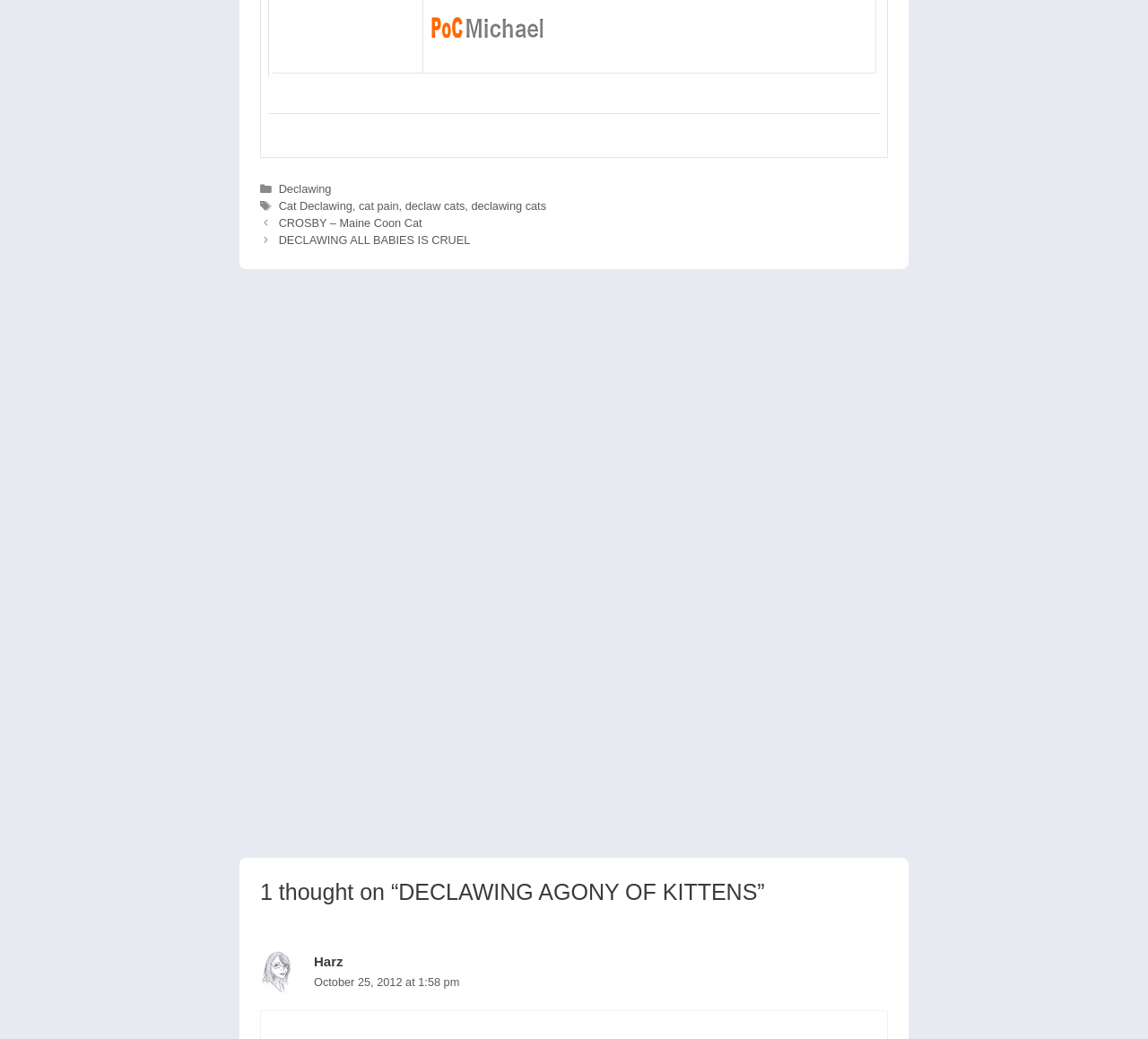Pinpoint the bounding box coordinates of the area that should be clicked to complete the following instruction: "Read the comment by 'Harz'". The coordinates must be given as four float numbers between 0 and 1, i.e., [left, top, right, bottom].

[0.273, 0.918, 0.299, 0.933]